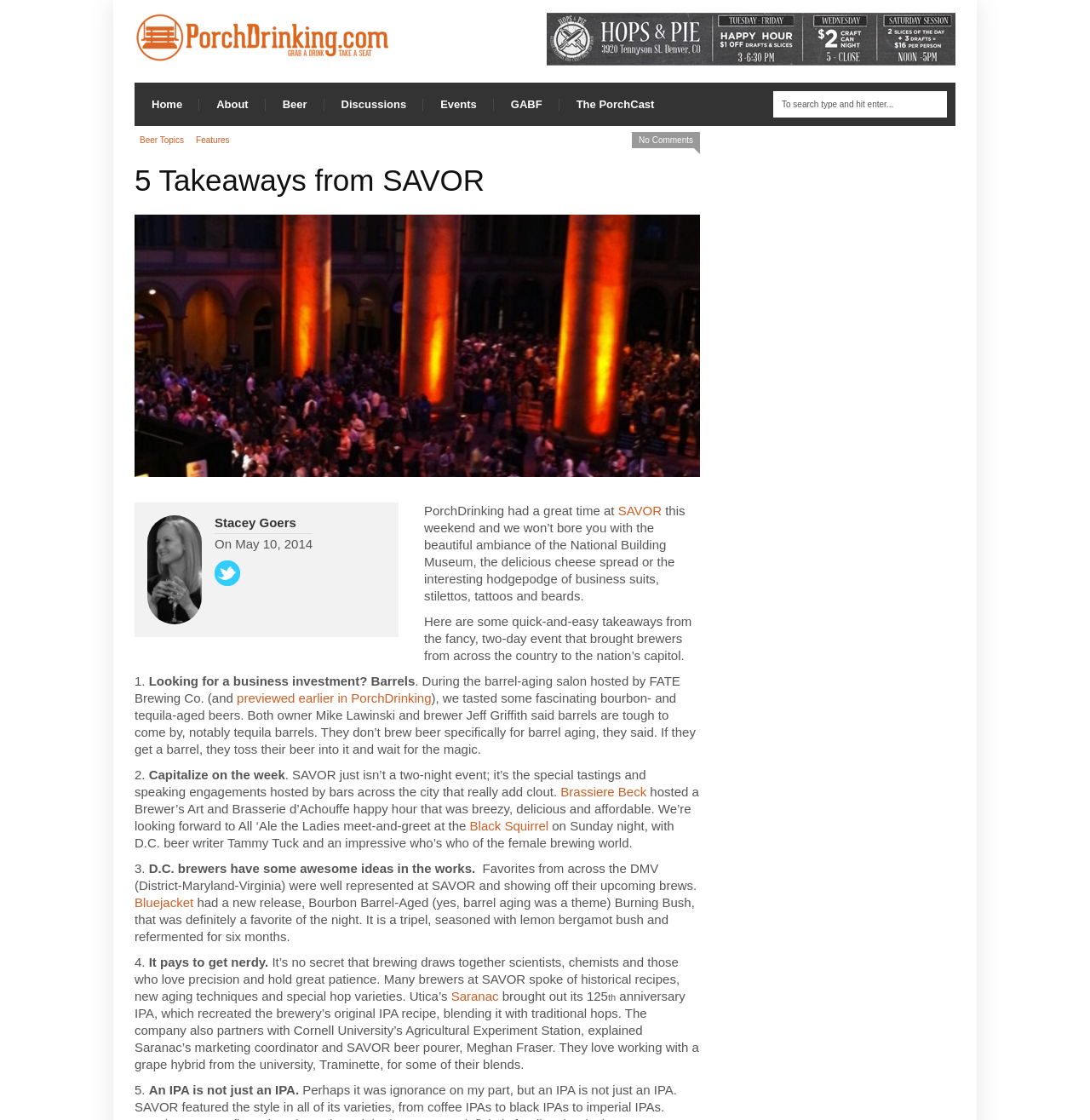With reference to the image, please provide a detailed answer to the following question: What is the name of the website?

The name of the website can be found in the top-left corner of the webpage, where it says 'PorchDrinking.com' in a heading element.